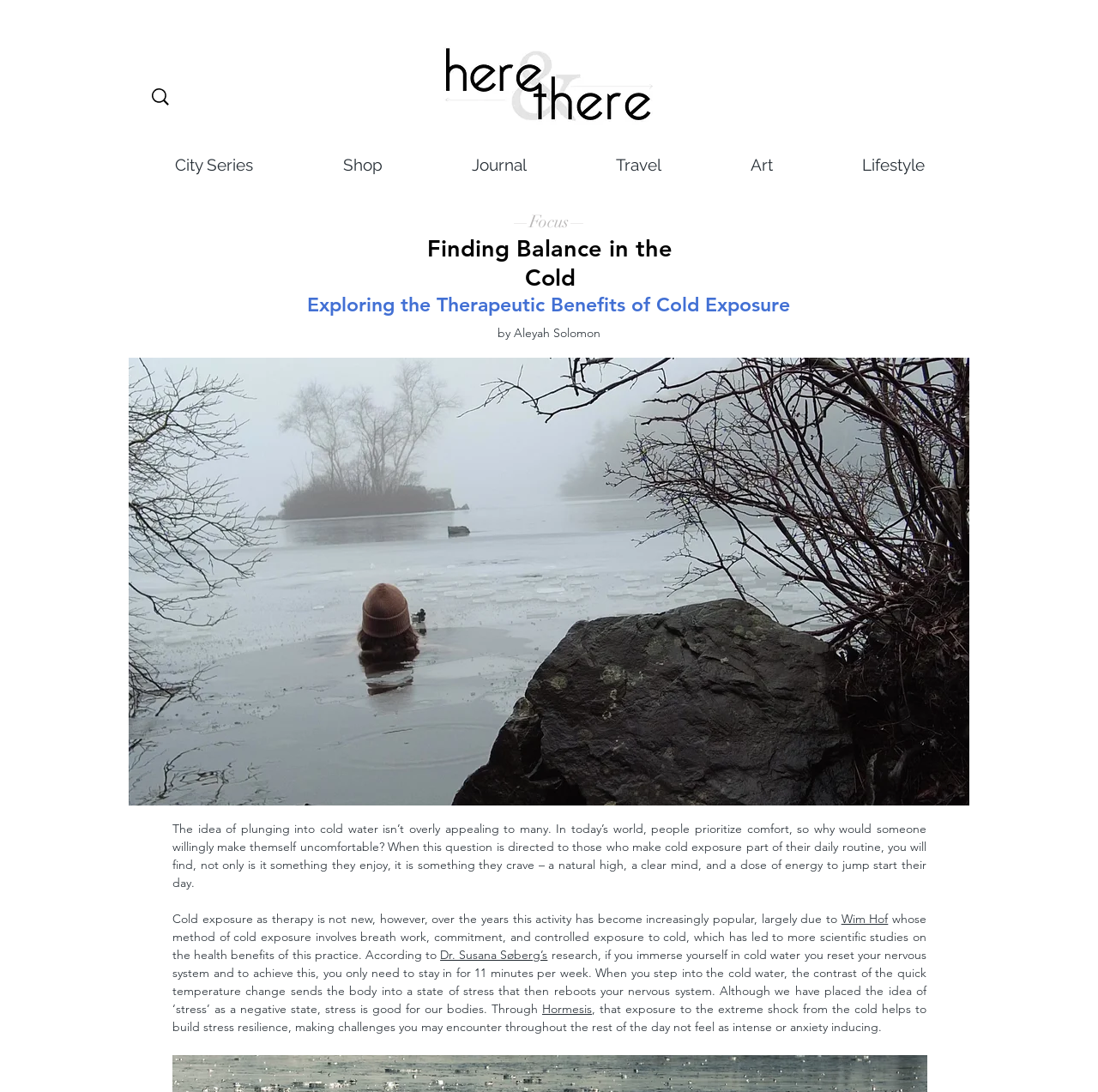Reply to the question below using a single word or brief phrase:
Who wrote the article 'Finding Balance in the Cold'?

Aleyah Solomon